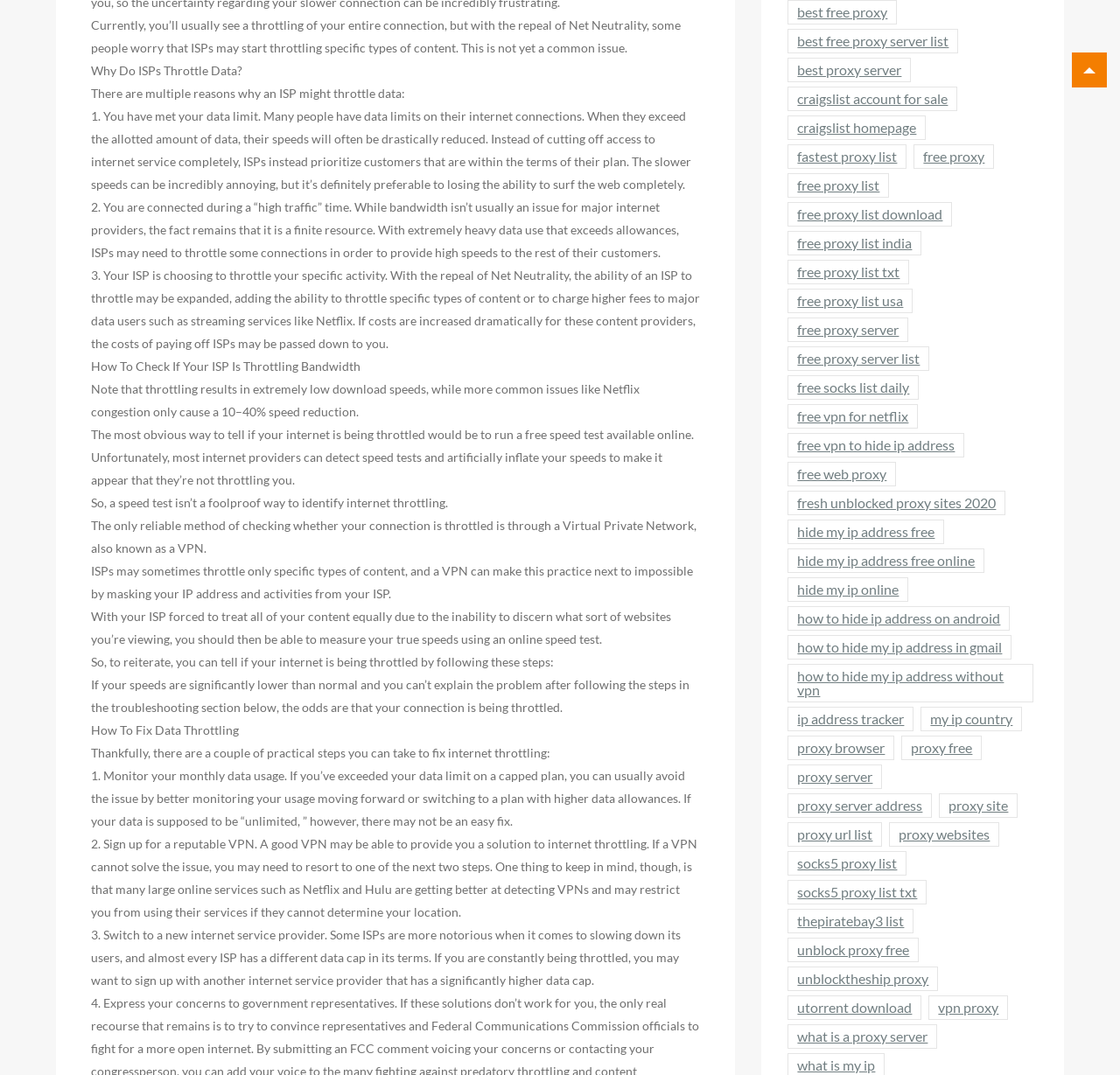Provide the bounding box coordinates of the section that needs to be clicked to accomplish the following instruction: "Click on the link 'How To Fix Data Throttling'."

[0.081, 0.672, 0.213, 0.686]